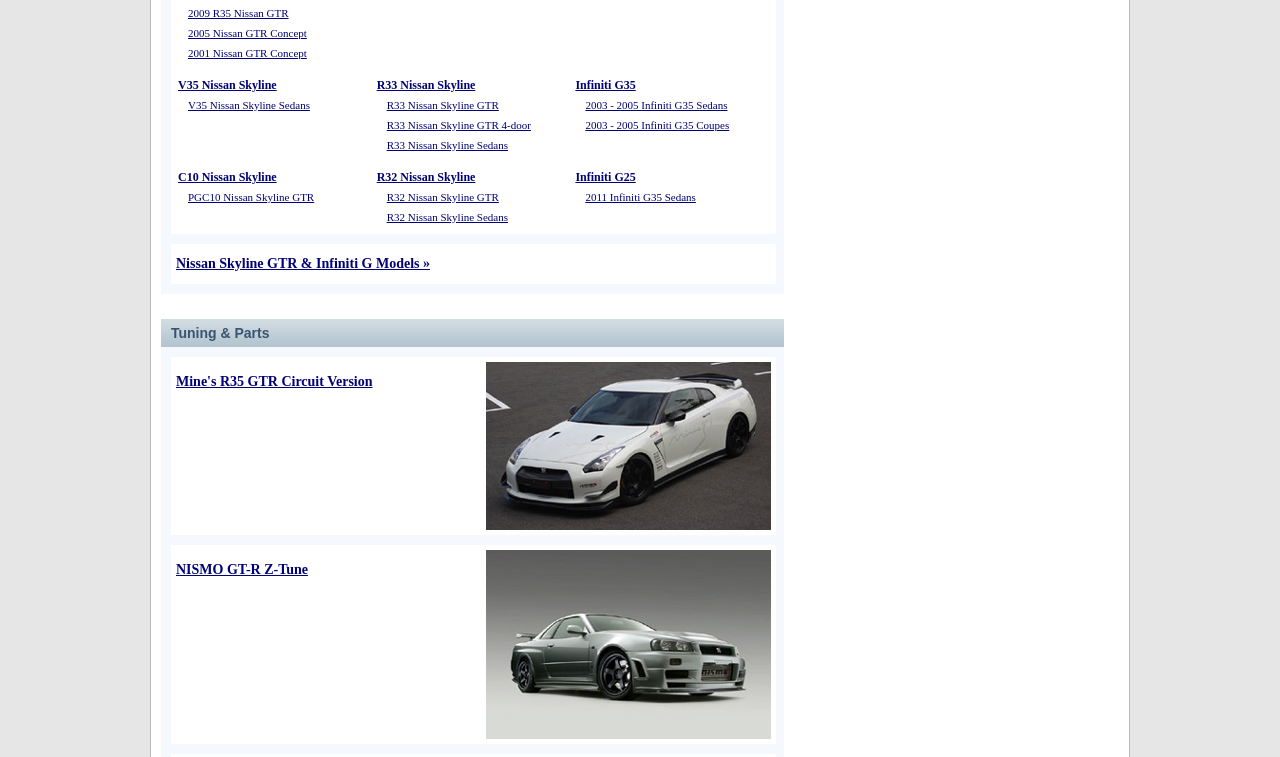Please predict the bounding box coordinates of the element's region where a click is necessary to complete the following instruction: "View V35 Nissan Skyline". The coordinates should be represented by four float numbers between 0 and 1, i.e., [left, top, right, bottom].

[0.139, 0.103, 0.216, 0.122]